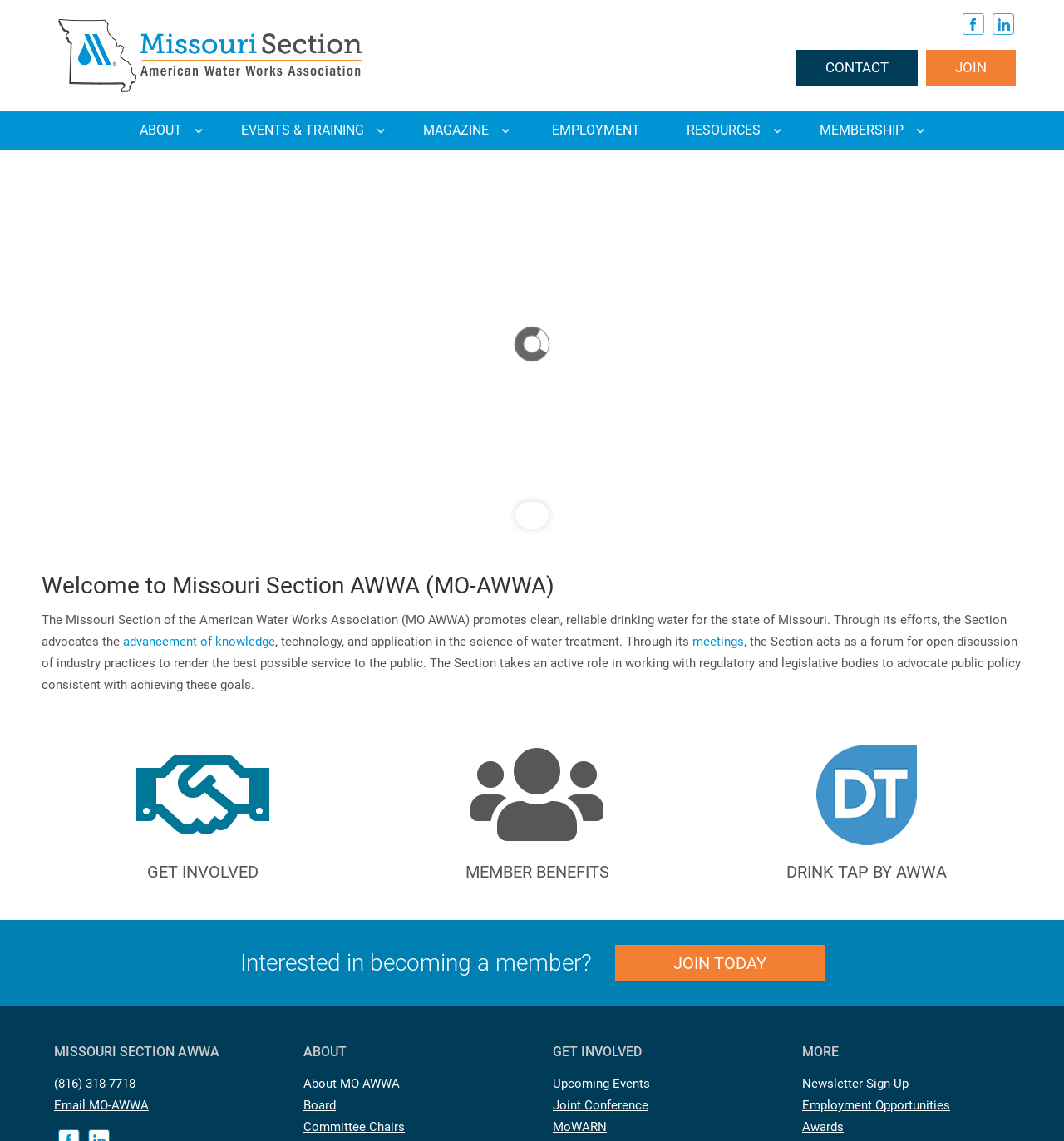Create a detailed narrative describing the layout and content of the webpage.

The webpage is about the Missouri Section American Water Works Association (AWWA), a leading resource for water industry professionals. At the top left, there is a logo and a link to the Missouri Section AWWA, accompanied by a Facebook and LinkedIn link on the top right. Below these, there are several navigation links, including ABOUT, EVENTS & TRAINING, MAGAZINE, EMPLOYMENT, RESOURCES, and MEMBERSHIP.

The main content area features a slider with a heading "Joint Conference" and navigation buttons to move through the slider. Below the slider, there is a welcome message and a brief description of the Missouri Section AWWA, which promotes clean and reliable drinking water in Missouri.

The page also features several calls-to-action, including links to get involved, join today, and explore member benefits. Additionally, there are links to AWWA's DrinkTap and a section for interested individuals to learn more about becoming a member.

At the bottom of the page, there are three columns of links, categorized under MISSOURI SECTION AWWA, ABOUT, and GET INVOLVED. These links provide access to more information about the organization, its board and committees, upcoming events, and employment opportunities.